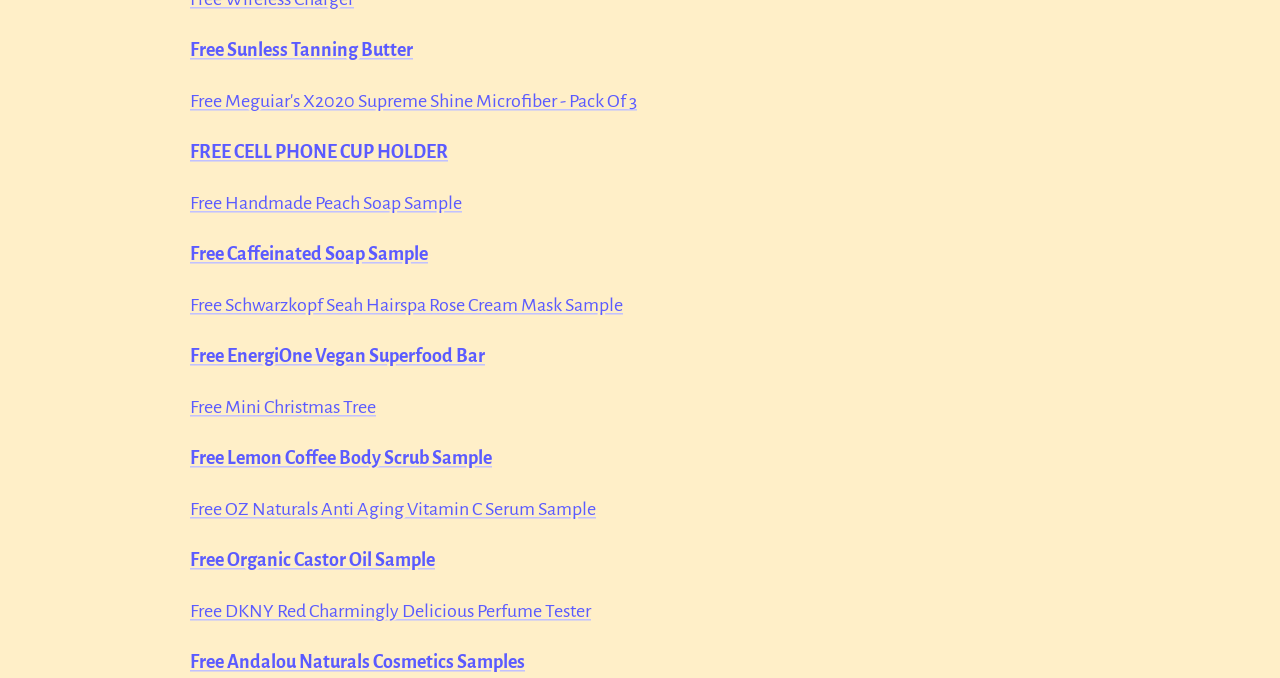Using the webpage screenshot and the element description Free Sunless Tanning Butter, determine the bounding box coordinates. Specify the coordinates in the format (top-left x, top-left y, bottom-right x, bottom-right y) with values ranging from 0 to 1.

[0.148, 0.06, 0.323, 0.089]